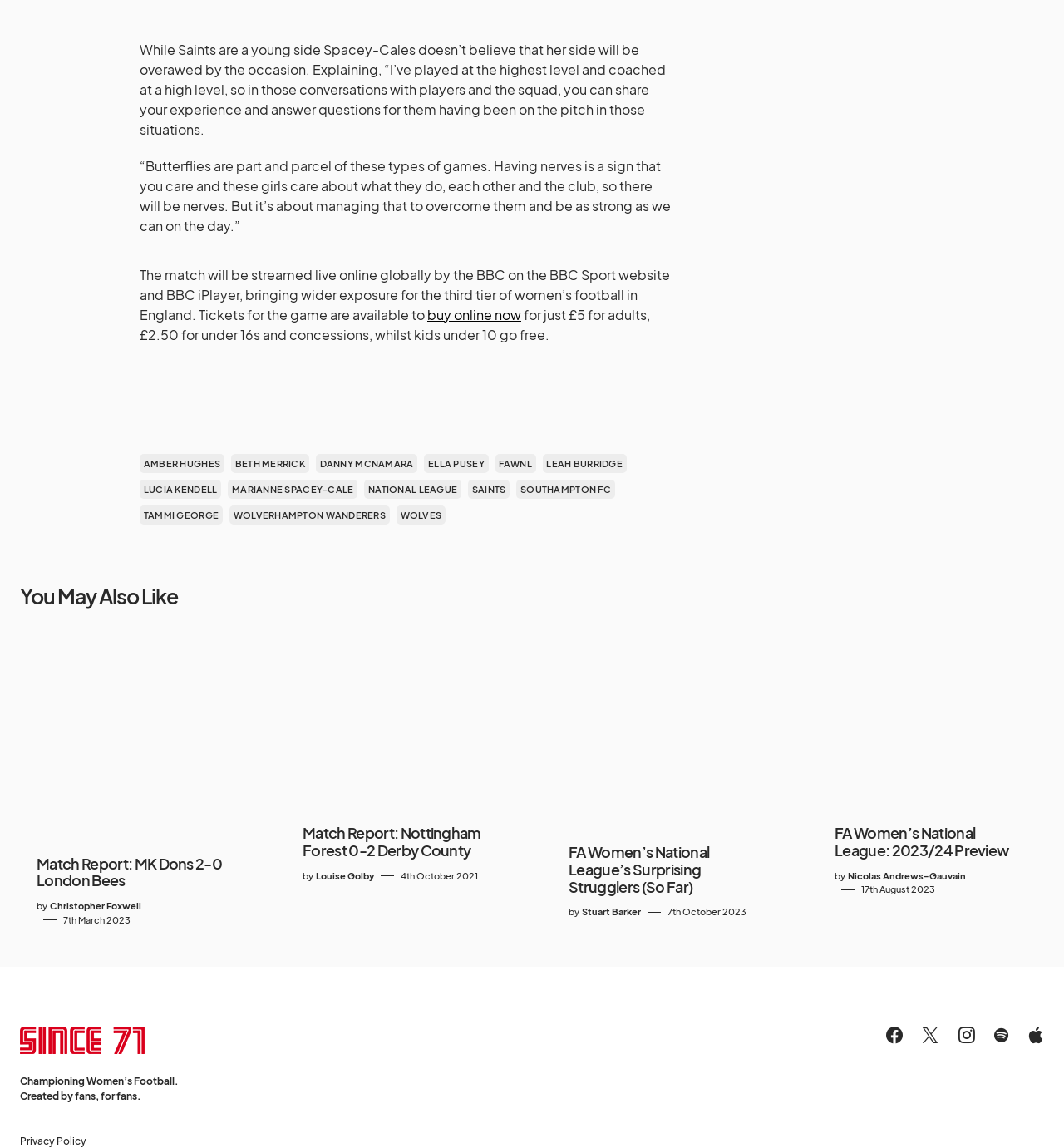How many social media links are there at the bottom of the page?
Provide a detailed answer to the question using information from the image.

I counted the number of social media links at the bottom of the page, which are Facebook, Twitter, Instagram, Spotify, and Apple.